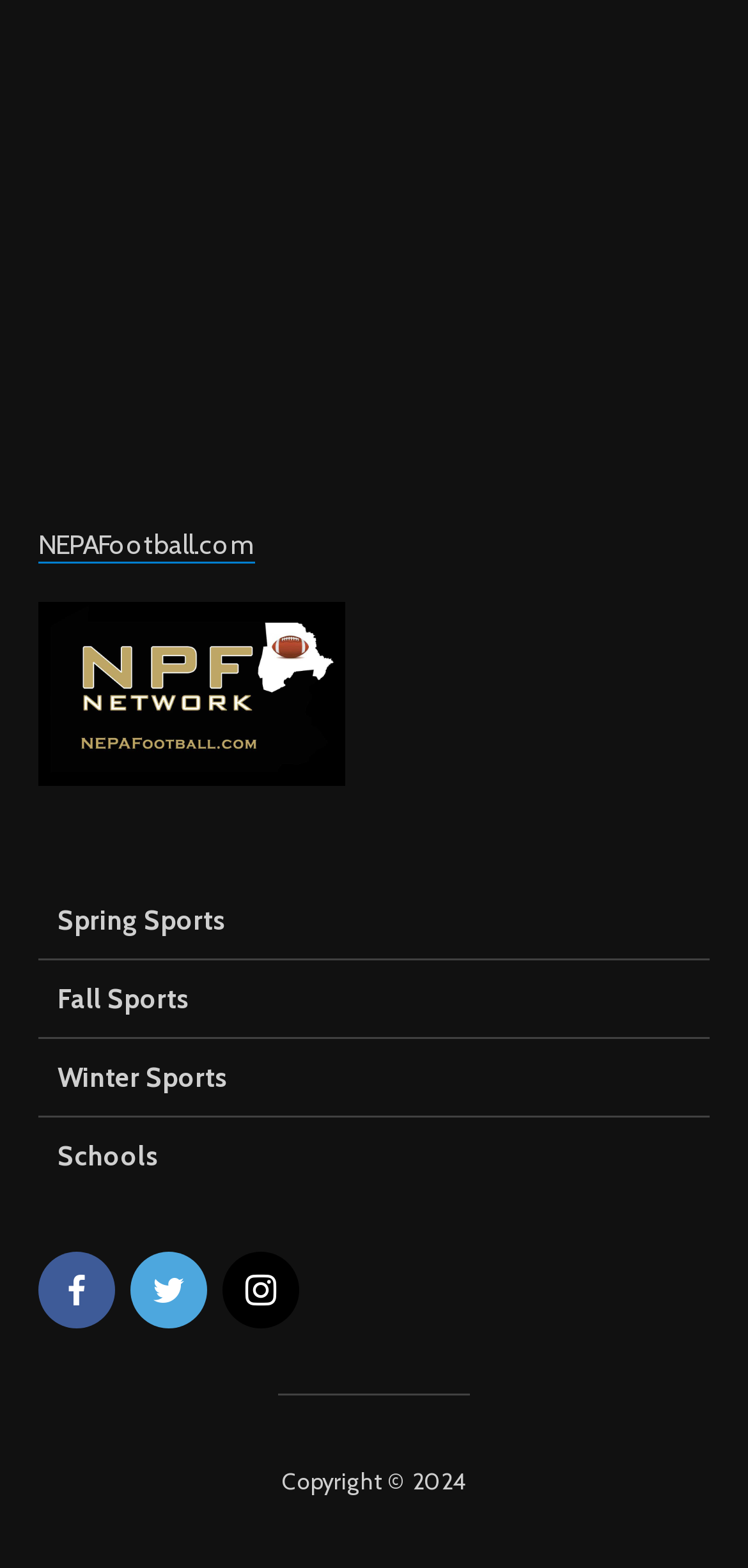Select the bounding box coordinates of the element I need to click to carry out the following instruction: "Go to Facebook page".

[0.051, 0.798, 0.154, 0.847]